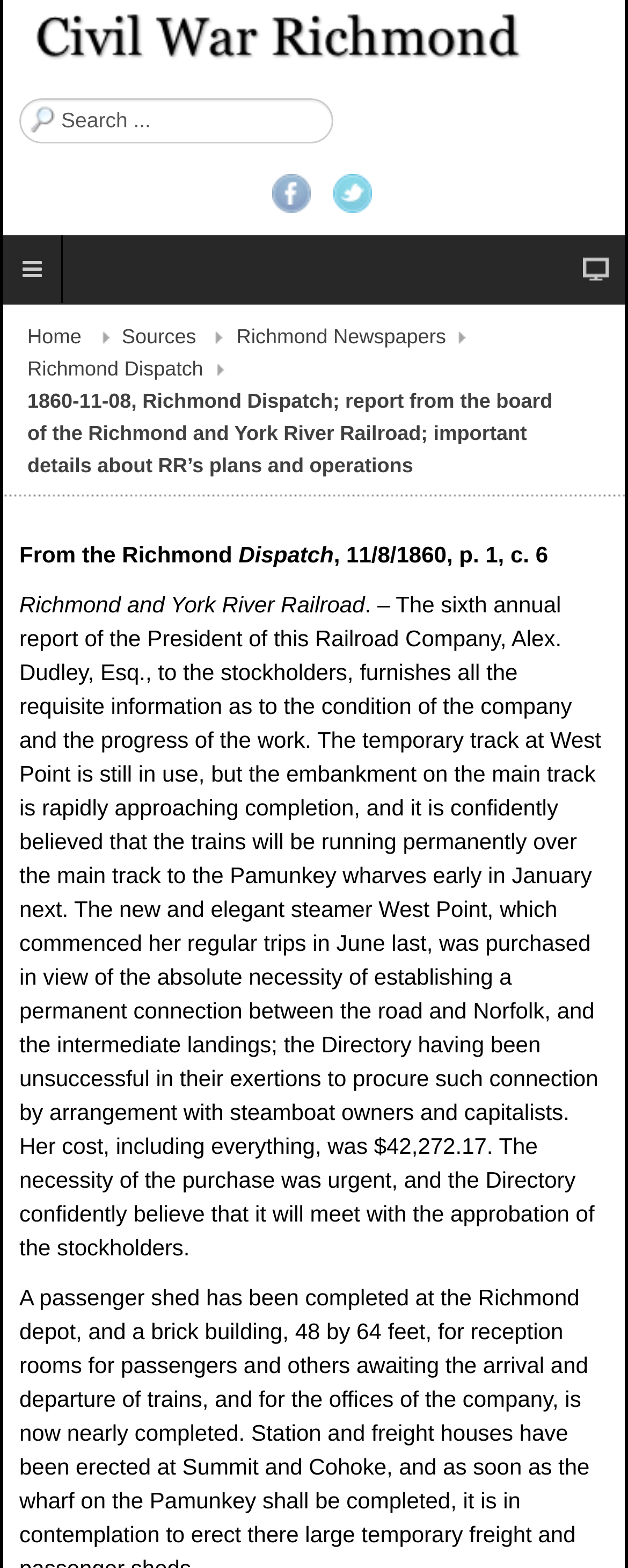Using the description "Sources", locate and provide the bounding box of the UI element.

[0.194, 0.205, 0.376, 0.225]